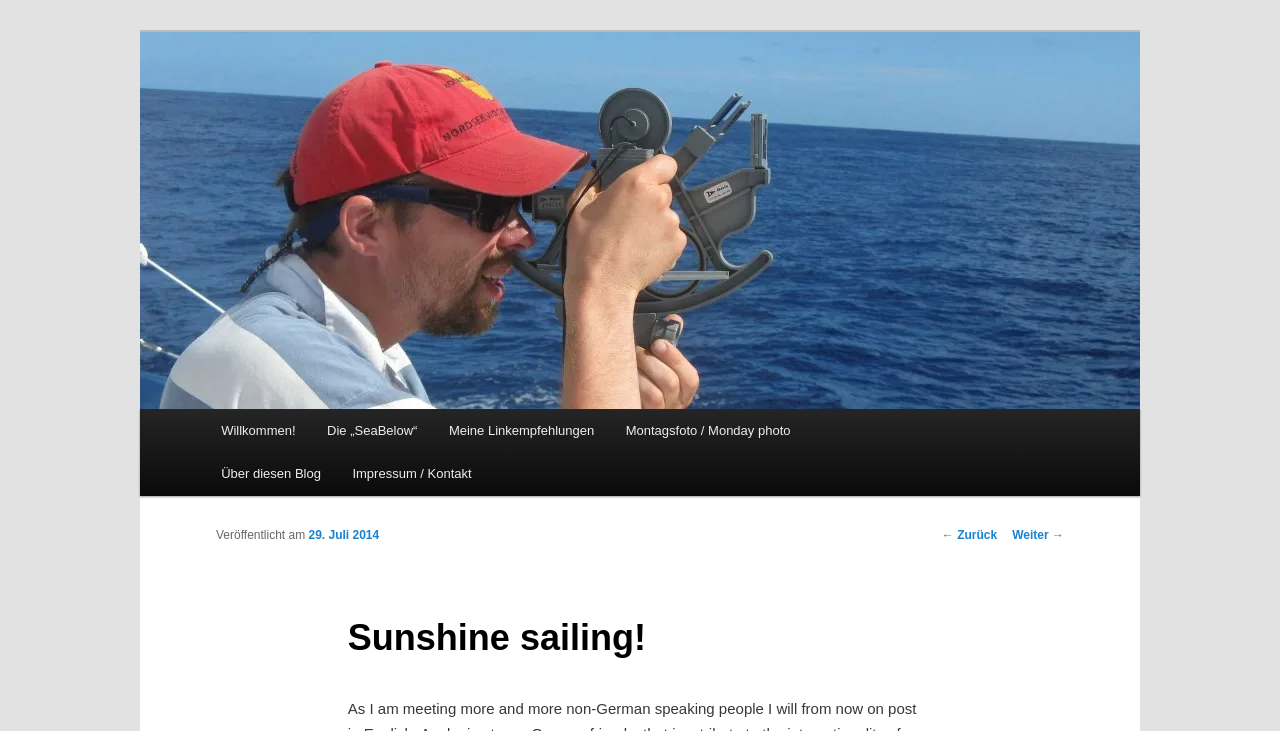Please find the bounding box coordinates (top-left x, top-left y, bottom-right x, bottom-right y) in the screenshot for the UI element described as follows: Montagsfoto / Monday photo

[0.477, 0.56, 0.63, 0.619]